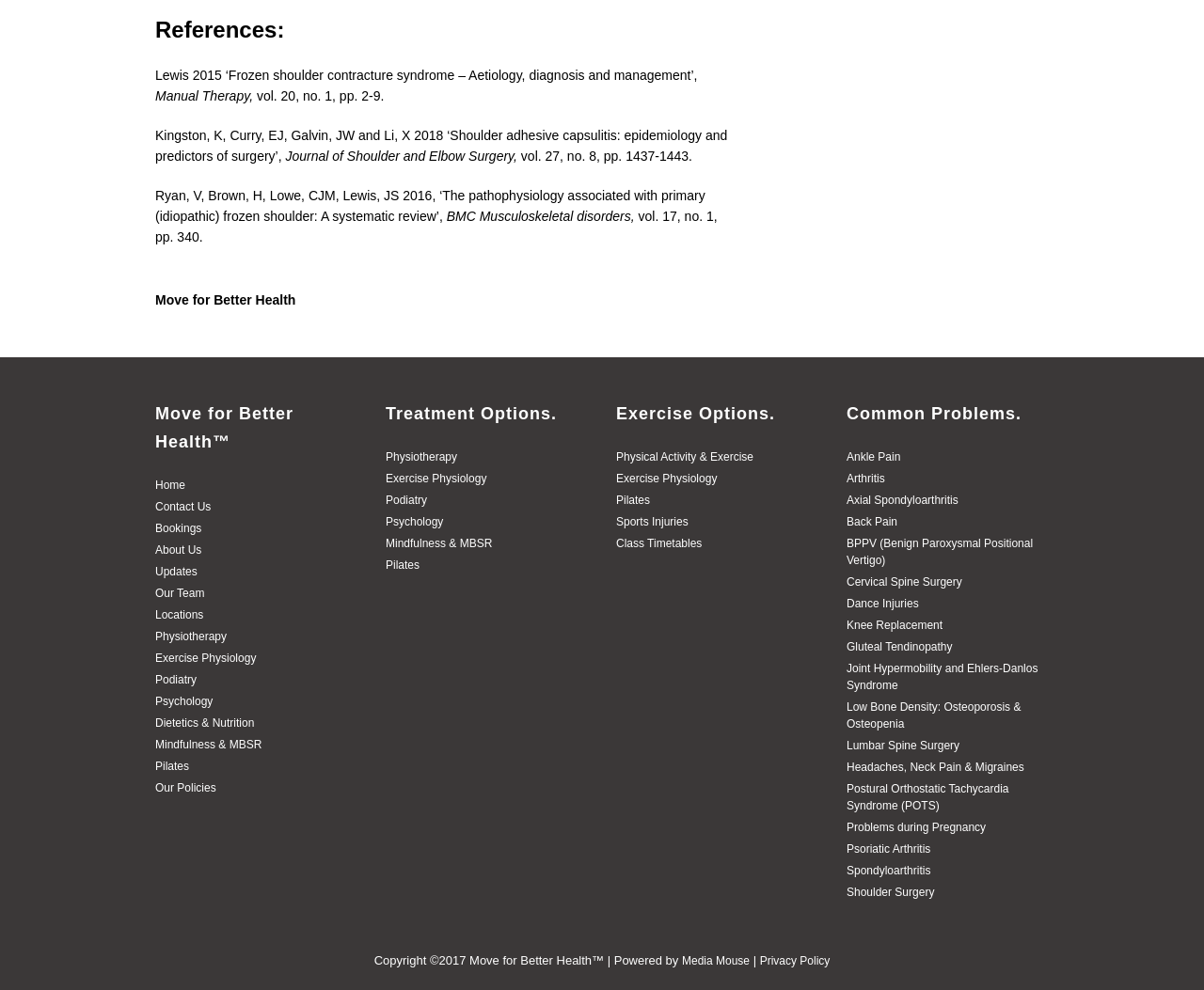What is the first reference cited?
Based on the screenshot, answer the question with a single word or phrase.

Lewis 2015